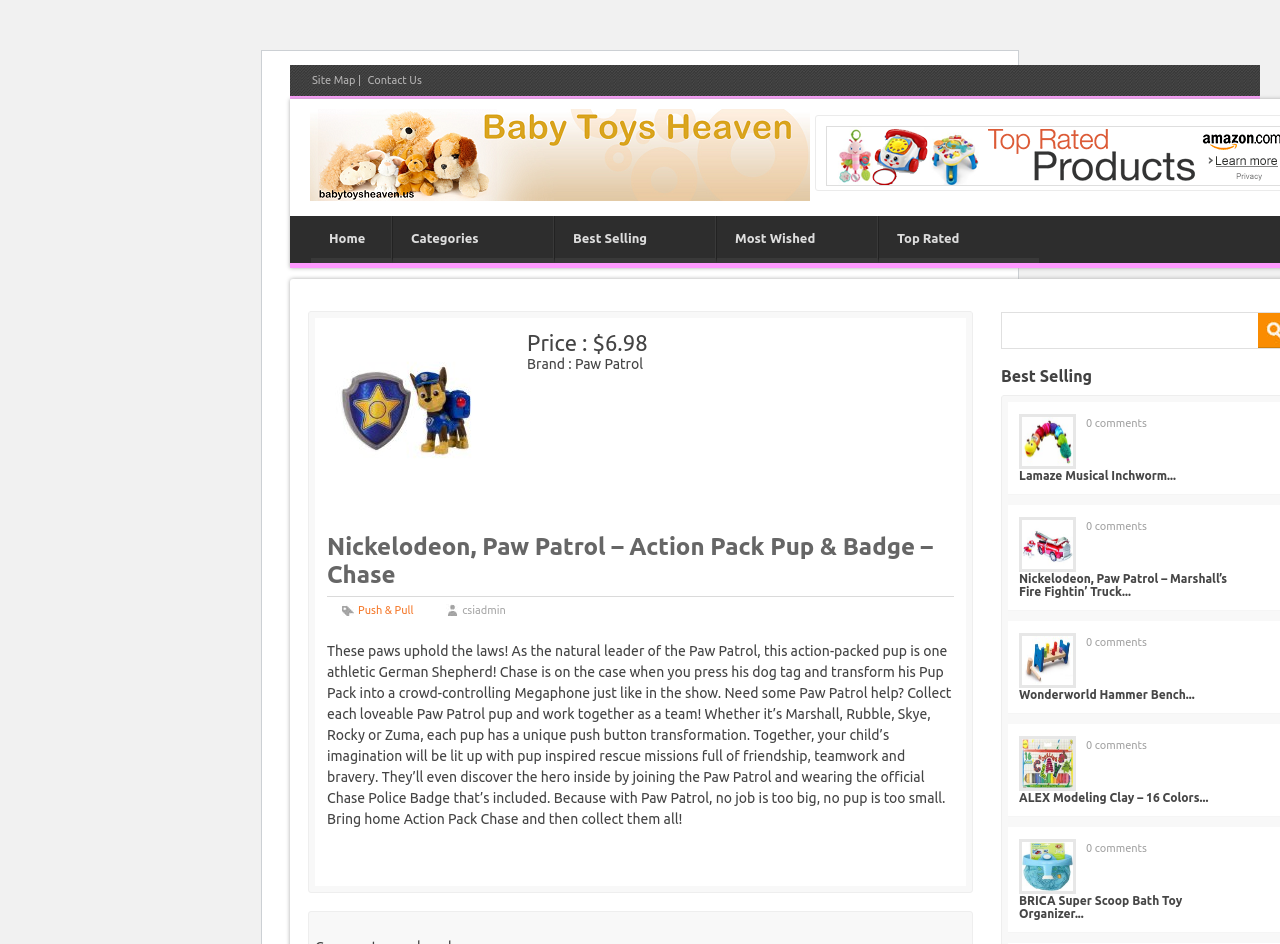Locate the bounding box coordinates of the clickable area needed to fulfill the instruction: "Check the price of the product".

[0.412, 0.35, 0.506, 0.376]